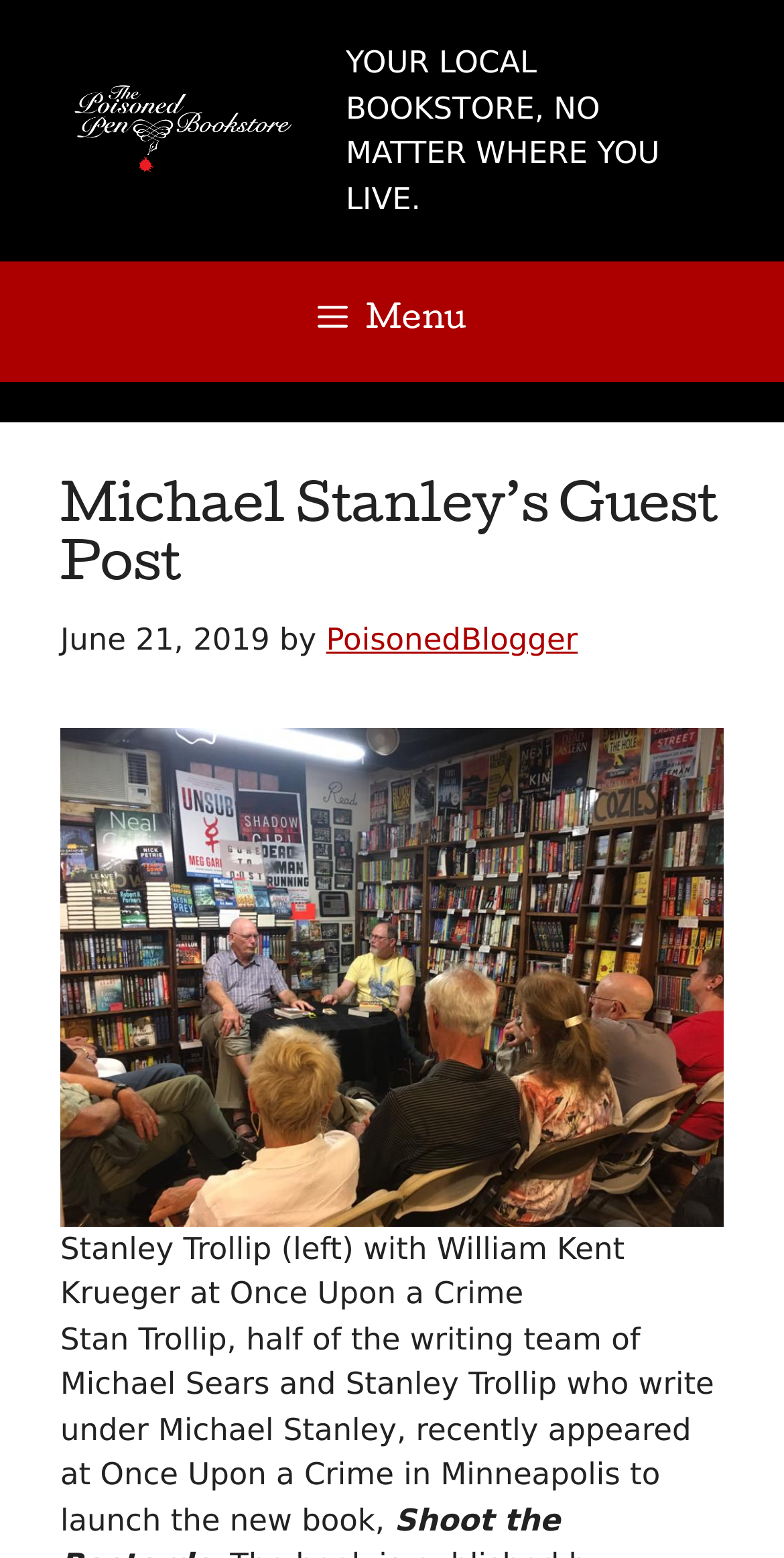Extract the bounding box coordinates of the UI element described: "Menu". Provide the coordinates in the format [left, top, right, bottom] with values ranging from 0 to 1.

[0.051, 0.168, 0.949, 0.245]